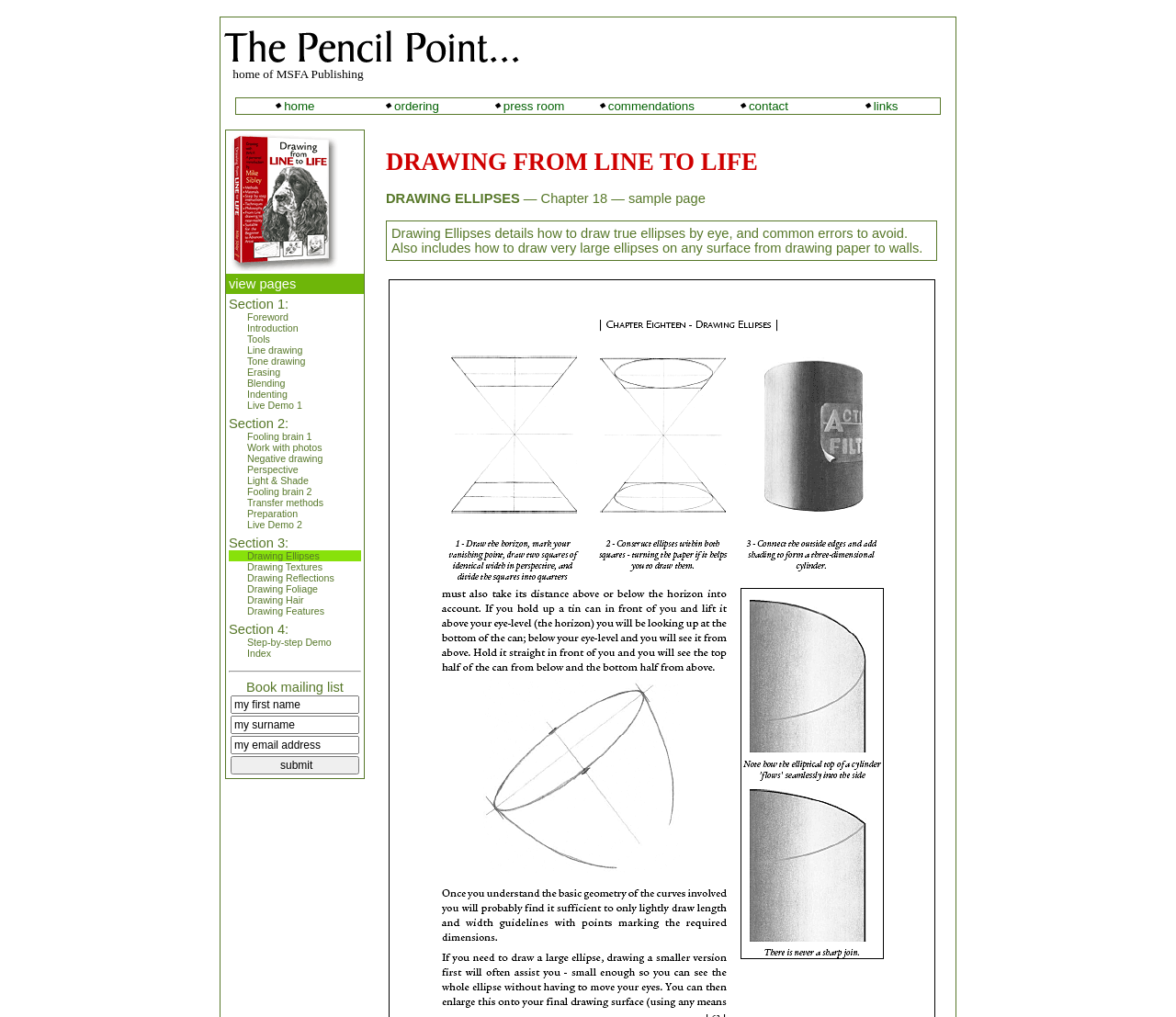Please determine the bounding box coordinates for the UI element described as: "Negative drawing".

[0.195, 0.445, 0.307, 0.456]